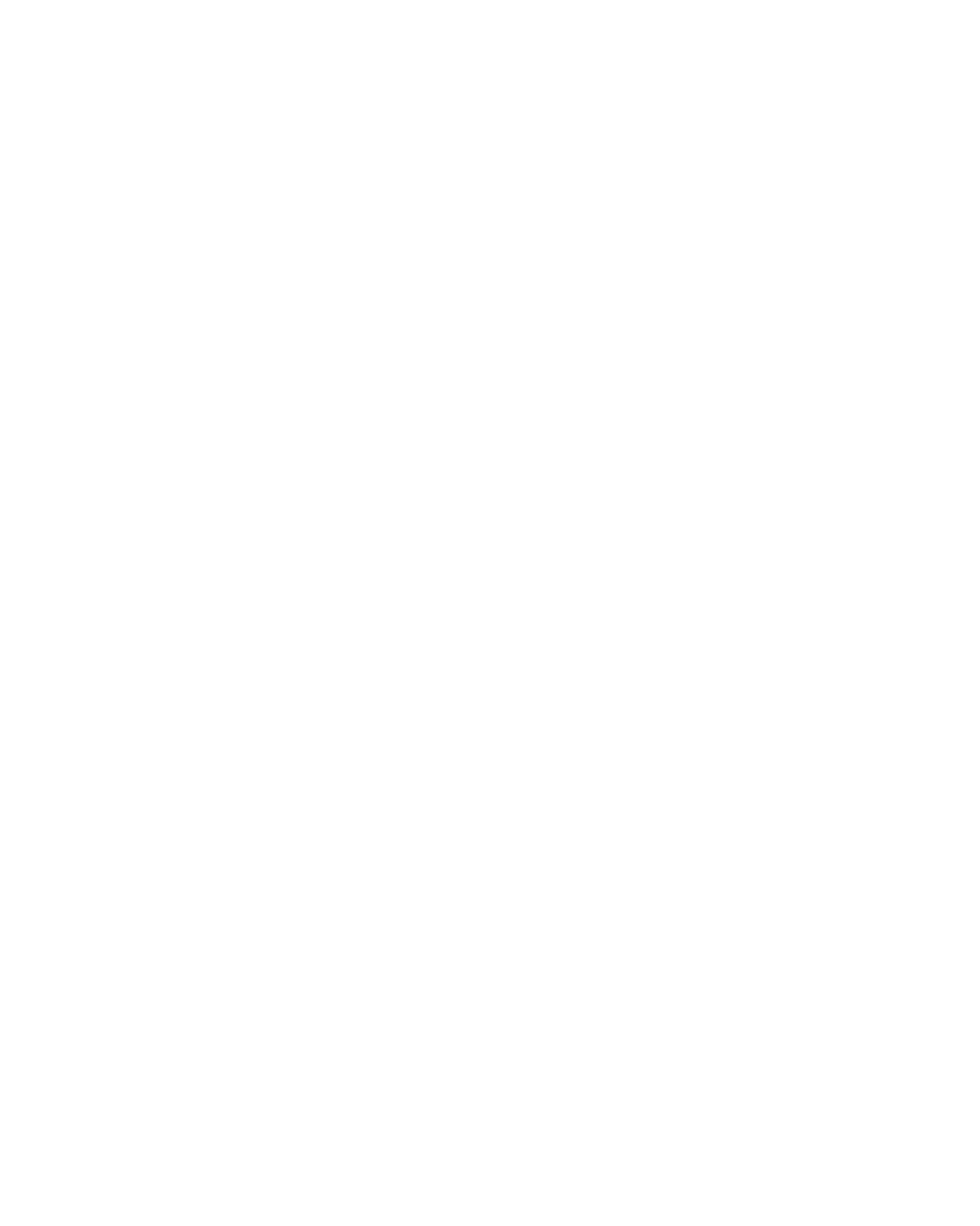Please identify the bounding box coordinates of the clickable area that will allow you to execute the instruction: "Reply to Zack DeAngelis".

[0.108, 0.454, 0.289, 0.52]